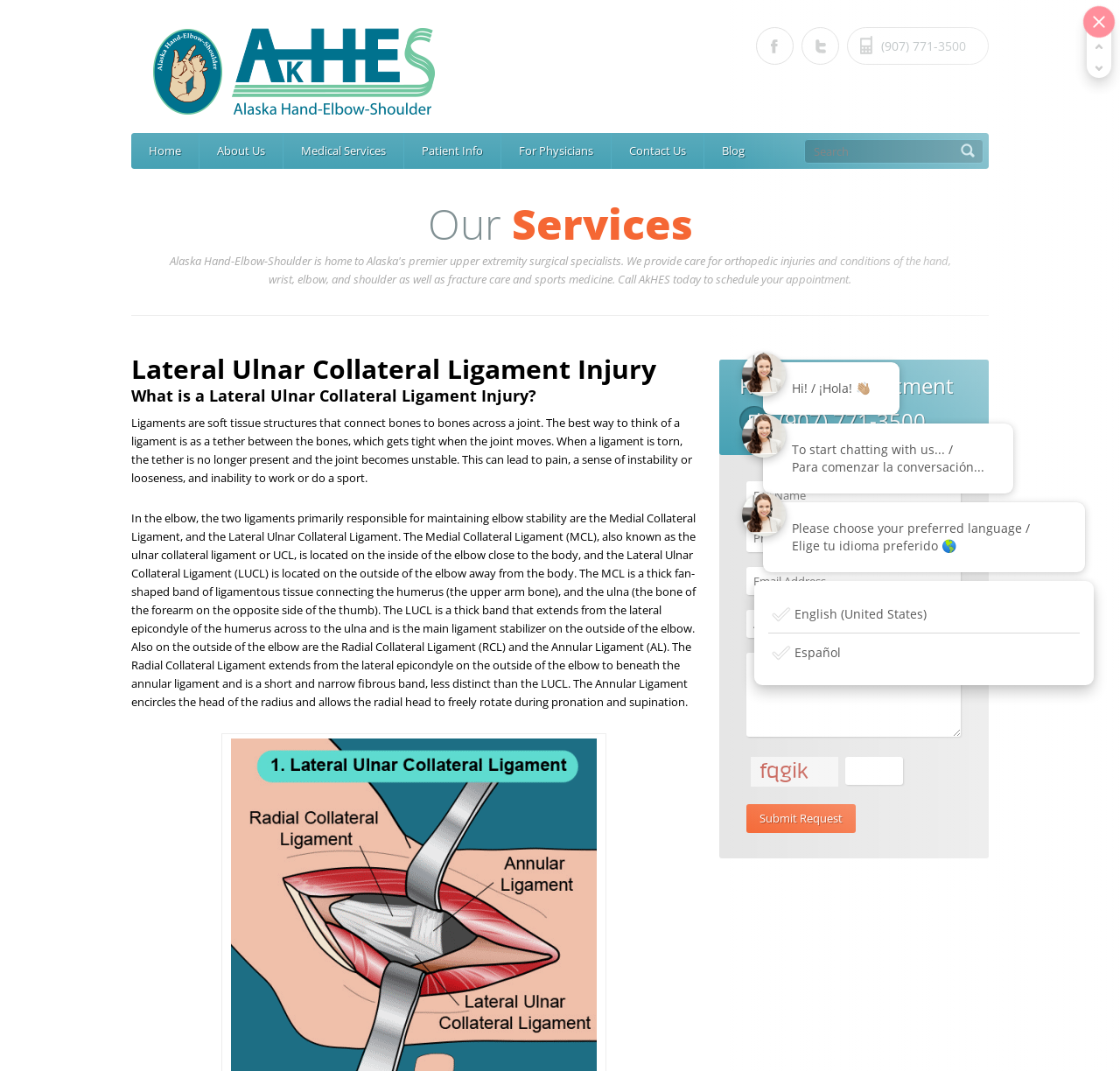For the following element description, predict the bounding box coordinates in the format (top-left x, top-left y, bottom-right x, bottom-right y). All values should be floating point numbers between 0 and 1. Description: Home

[0.117, 0.124, 0.177, 0.158]